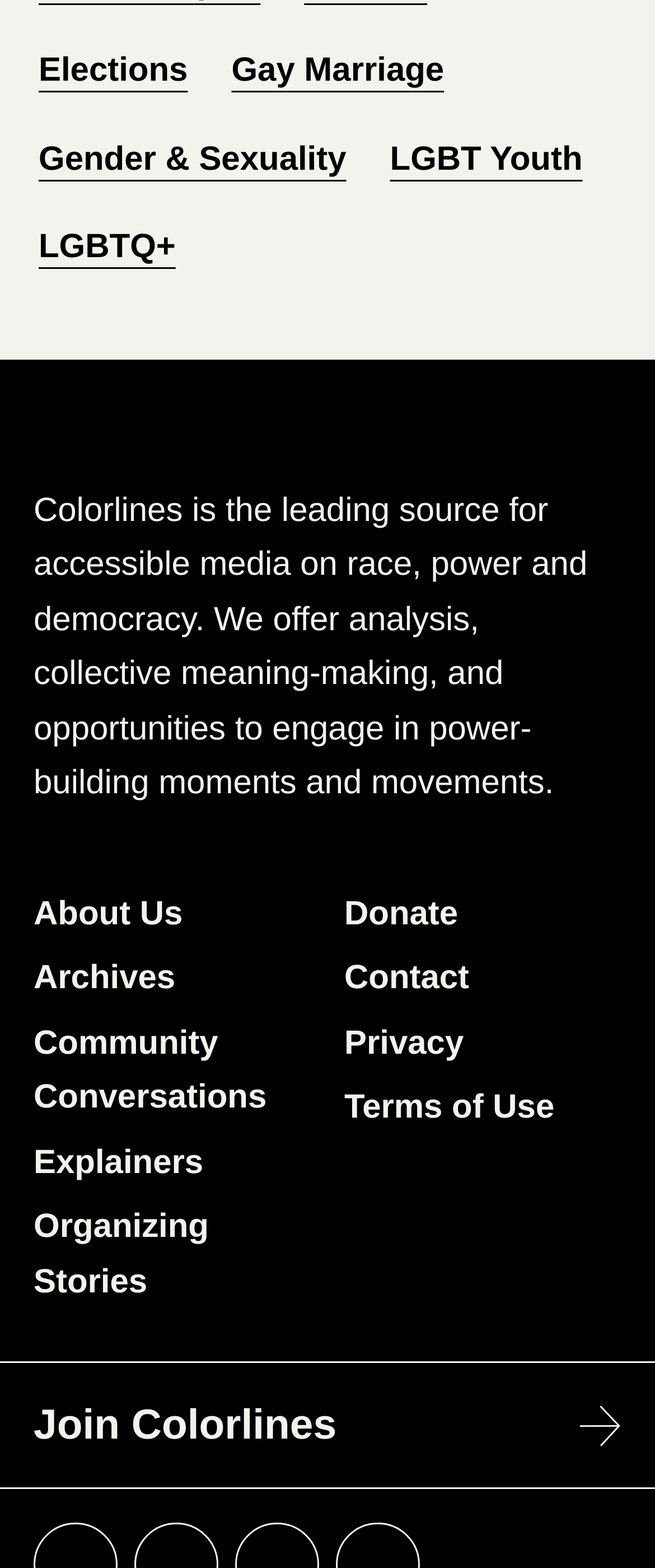What is the main topic of the website?
Using the visual information from the image, give a one-word or short-phrase answer.

Race, power and democracy